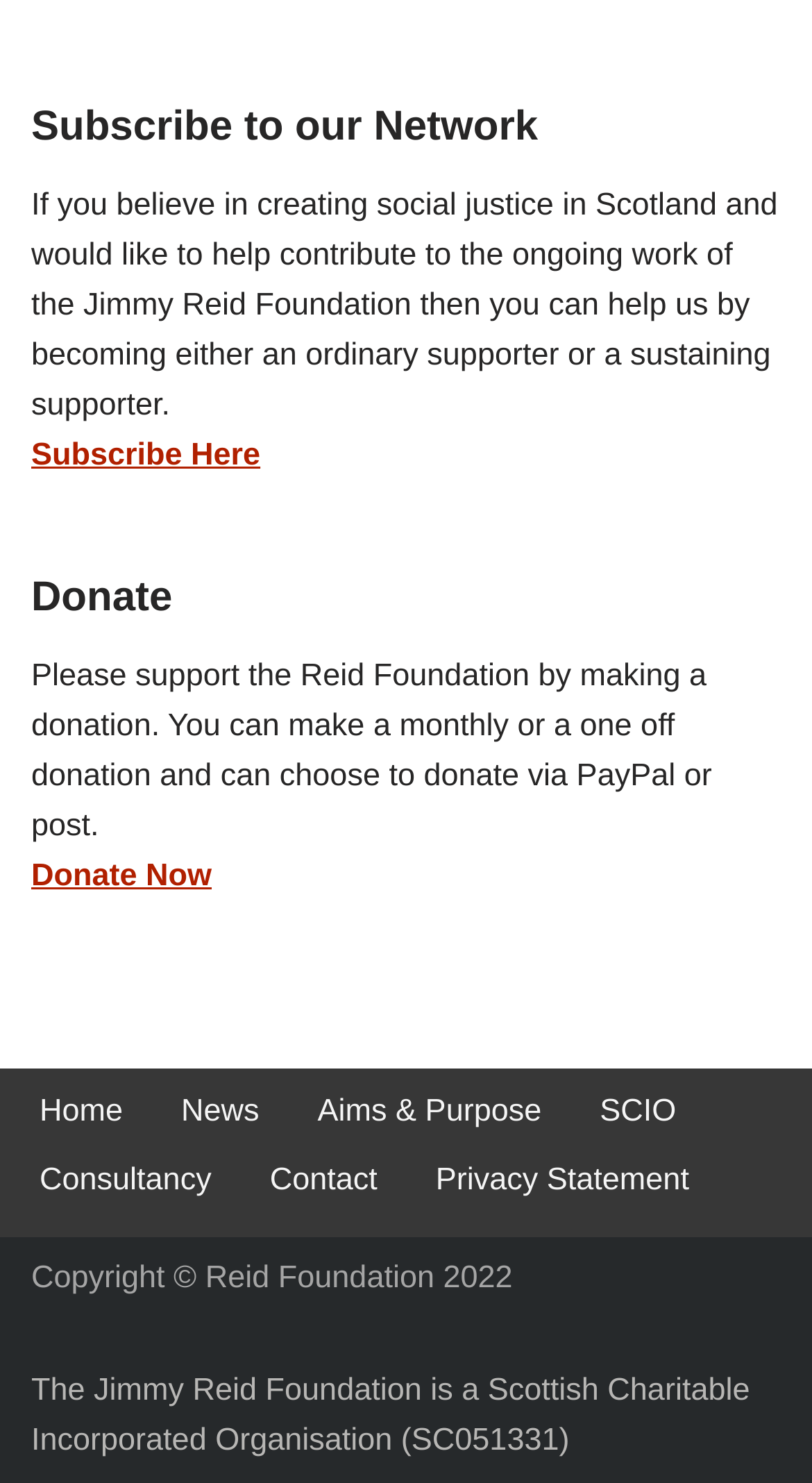Determine the bounding box coordinates for the area you should click to complete the following instruction: "View the aims and purpose".

[0.391, 0.732, 0.667, 0.768]